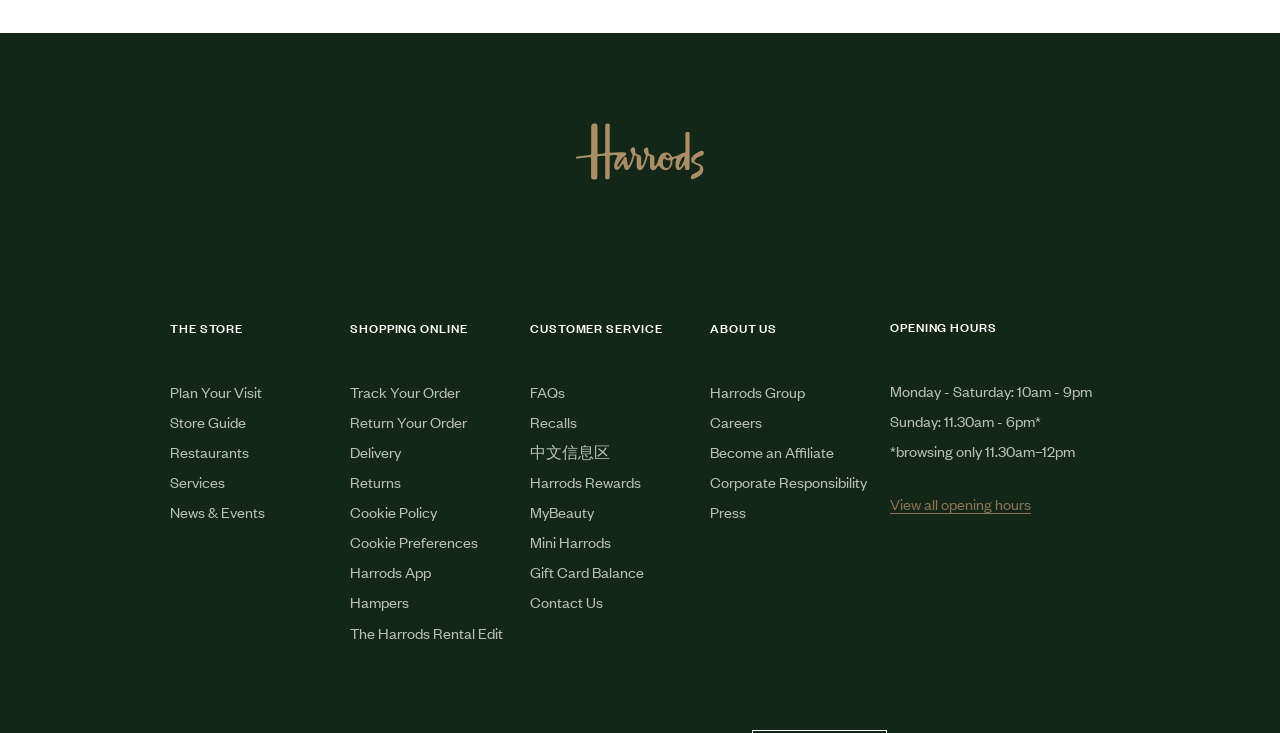Can you specify the bounding box coordinates of the area that needs to be clicked to fulfill the following instruction: "contact us"?

[0.414, 0.802, 0.555, 0.843]